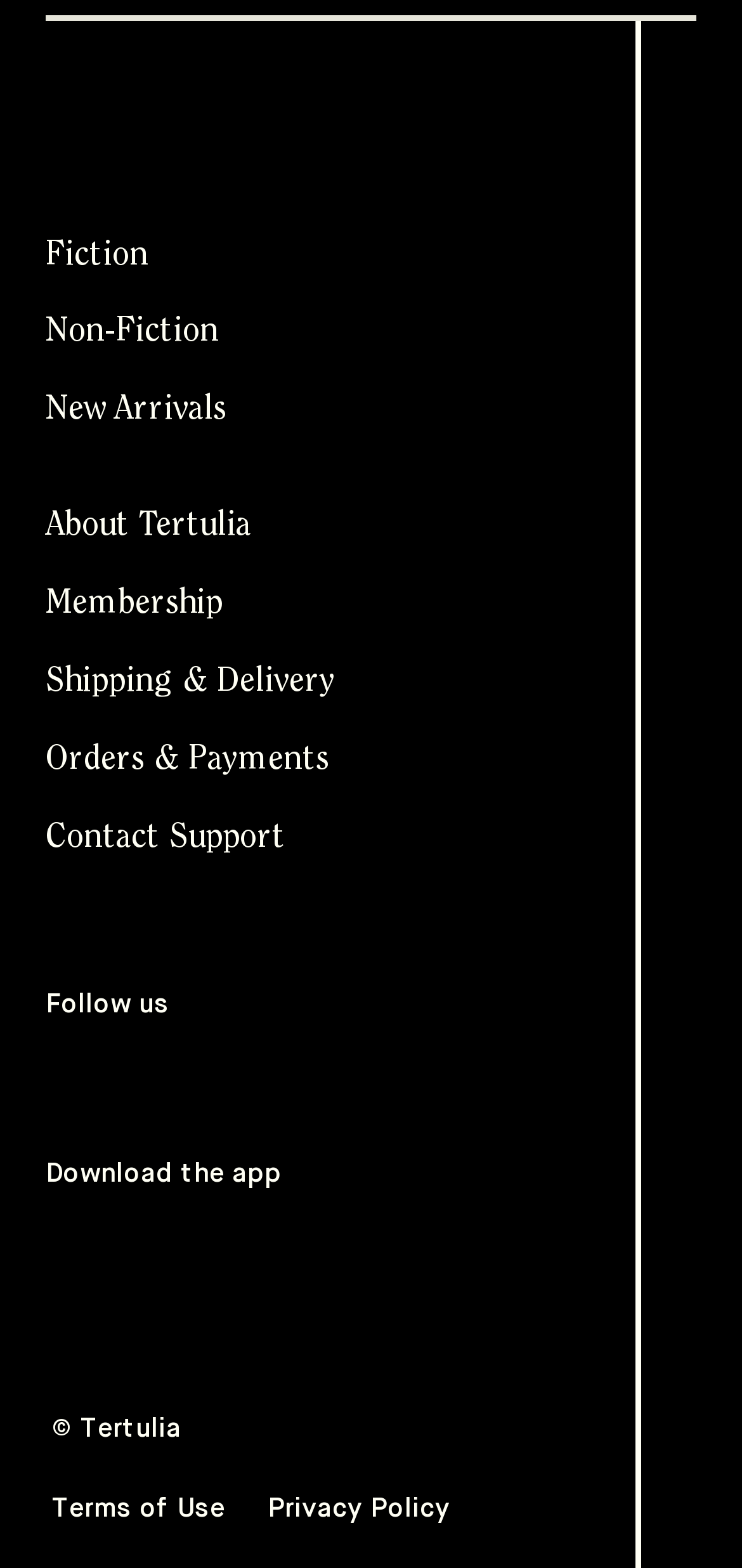Please identify the bounding box coordinates of the area I need to click to accomplish the following instruction: "View Terms of Use".

[0.062, 0.947, 0.311, 0.978]